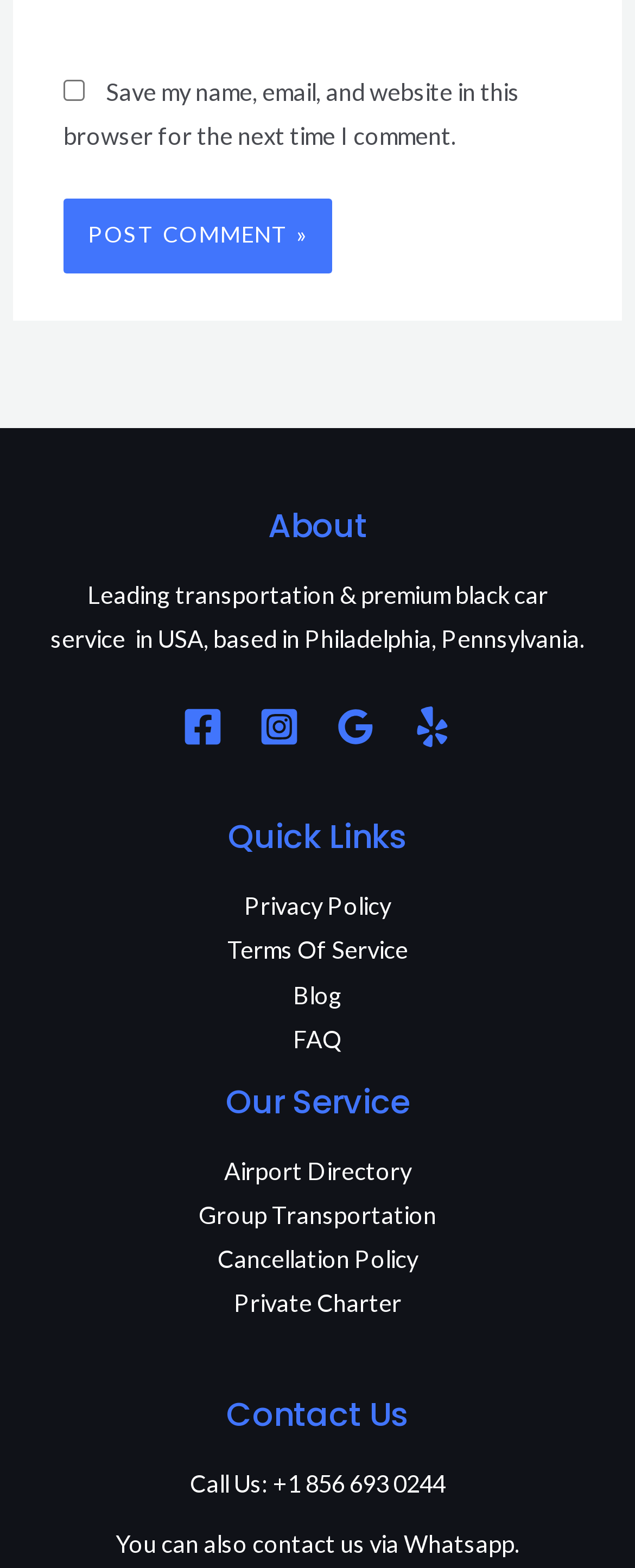Extract the bounding box coordinates of the UI element described by: "Privacy Policy". The coordinates should include four float numbers ranging from 0 to 1, e.g., [left, top, right, bottom].

[0.385, 0.569, 0.615, 0.587]